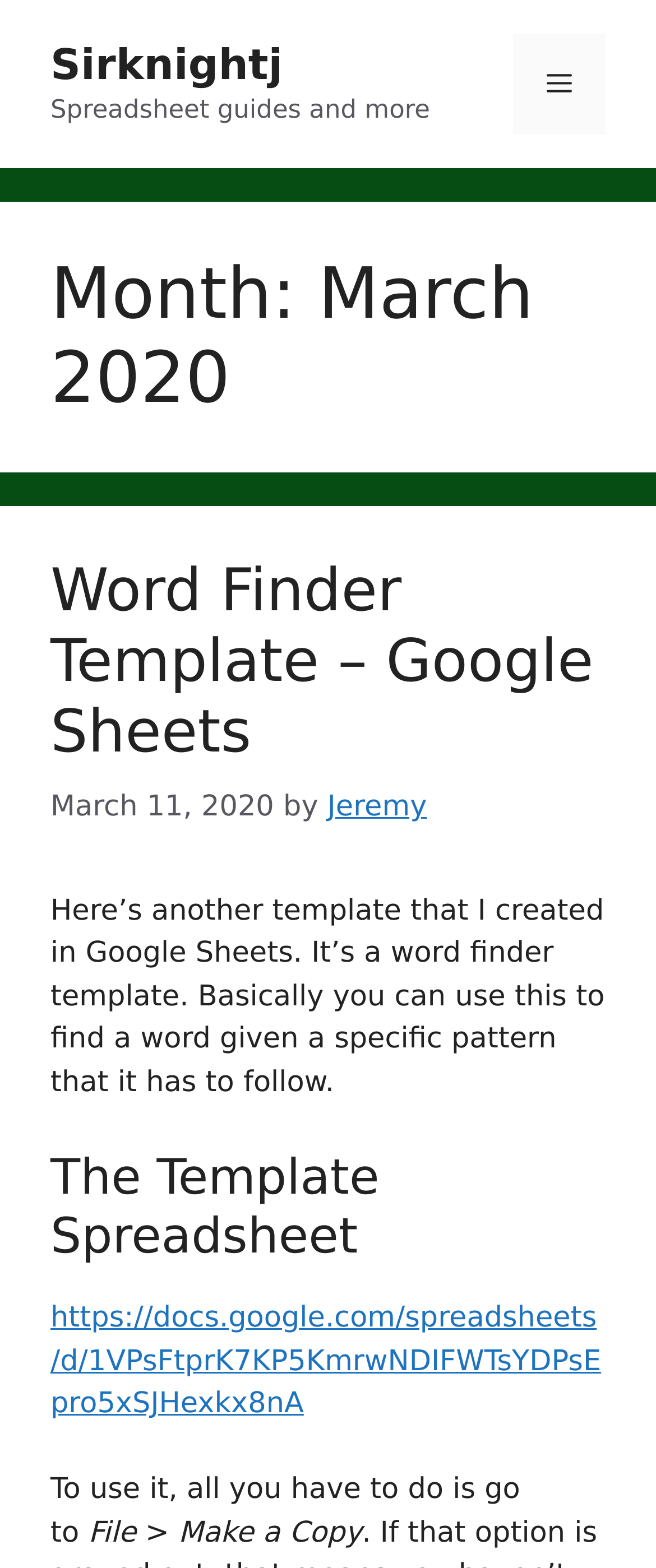What is the date when the Word Finder Template was created?
Using the image as a reference, give a one-word or short phrase answer.

March 11, 2020